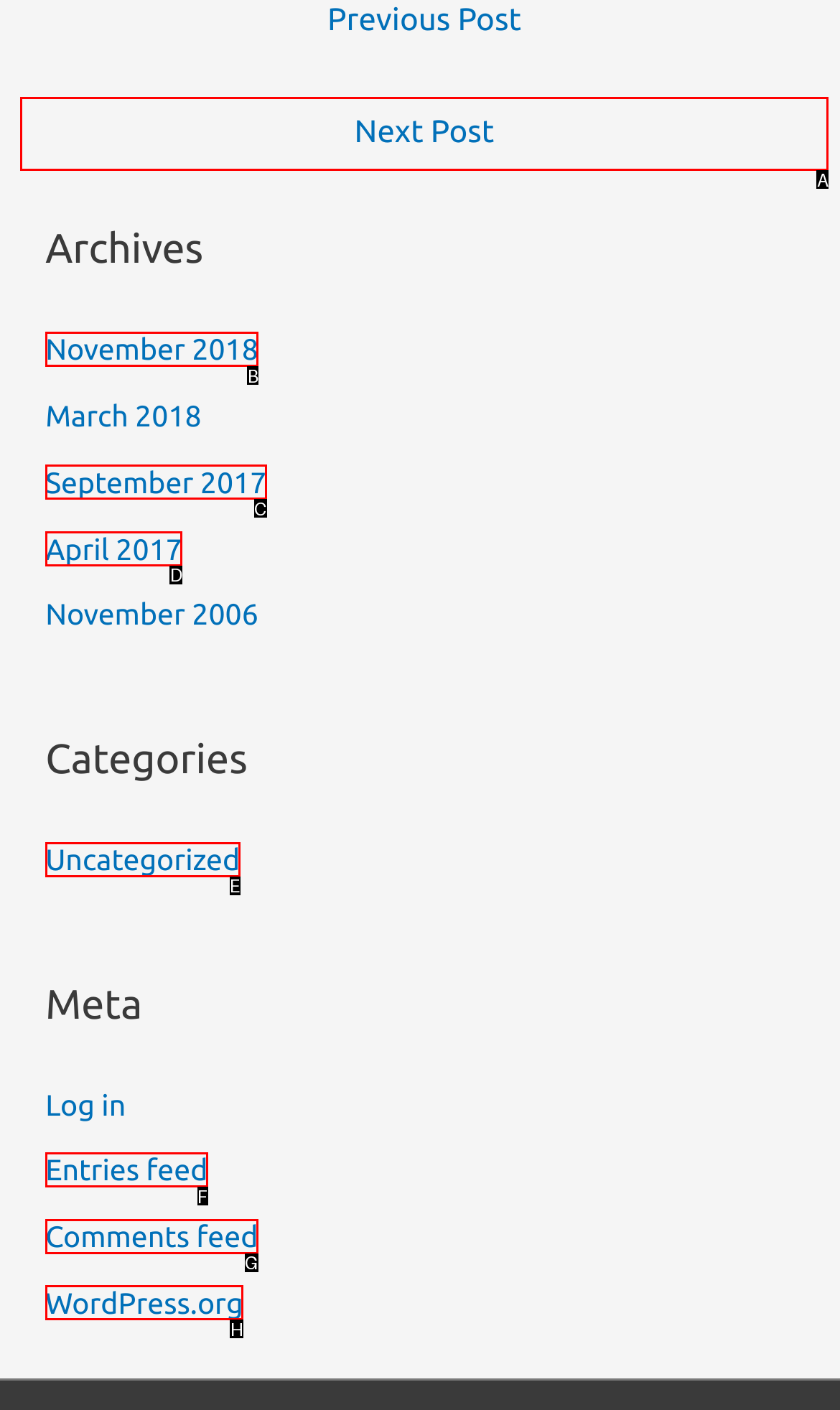Out of the given choices, which letter corresponds to the UI element required to Go to the next post? Answer with the letter.

A